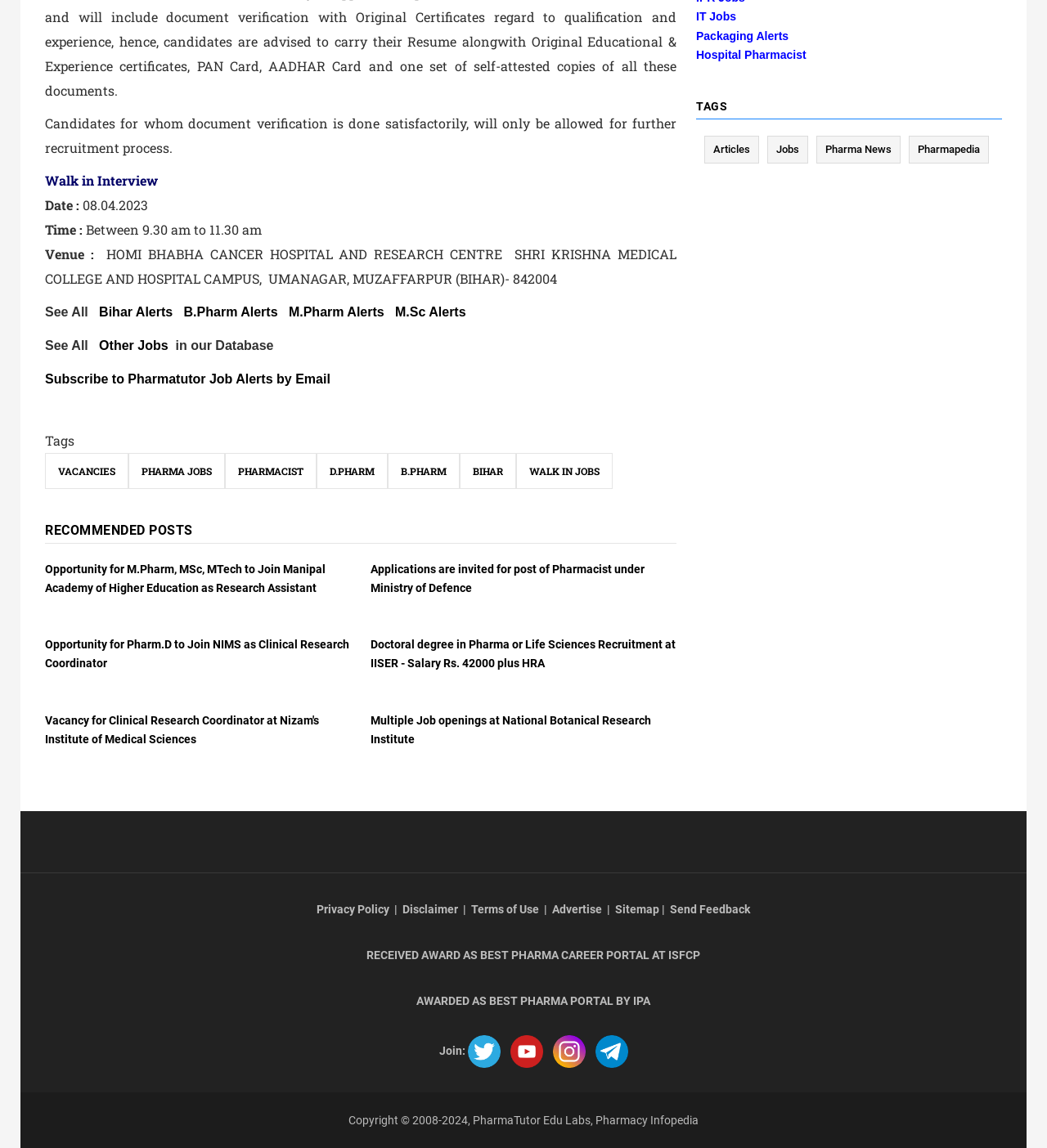Identify and provide the bounding box for the element described by: "B.Pharm".

[0.37, 0.394, 0.439, 0.426]